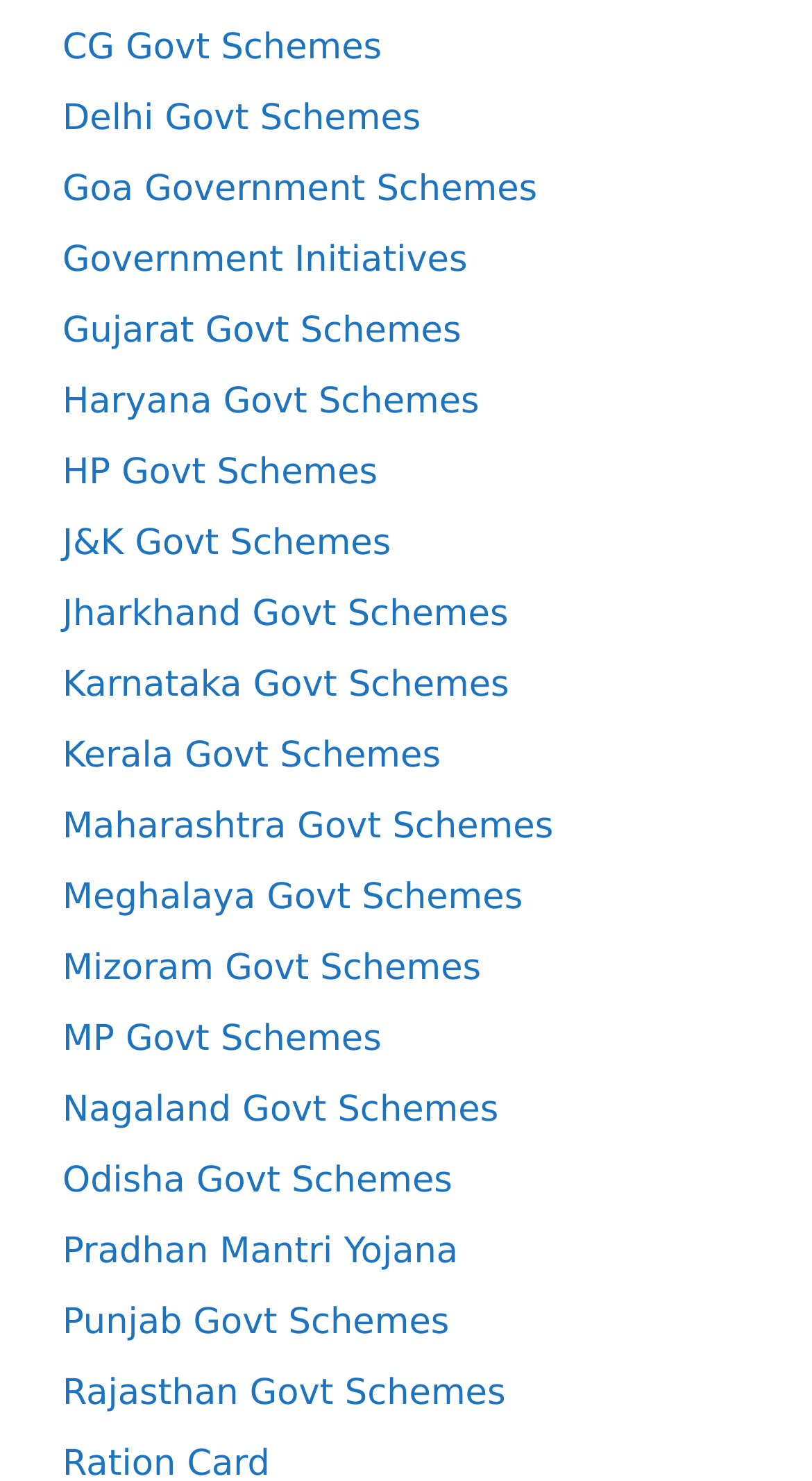Determine the bounding box coordinates of the region I should click to achieve the following instruction: "View CG Govt Schemes". Ensure the bounding box coordinates are four float numbers between 0 and 1, i.e., [left, top, right, bottom].

[0.077, 0.018, 0.47, 0.046]